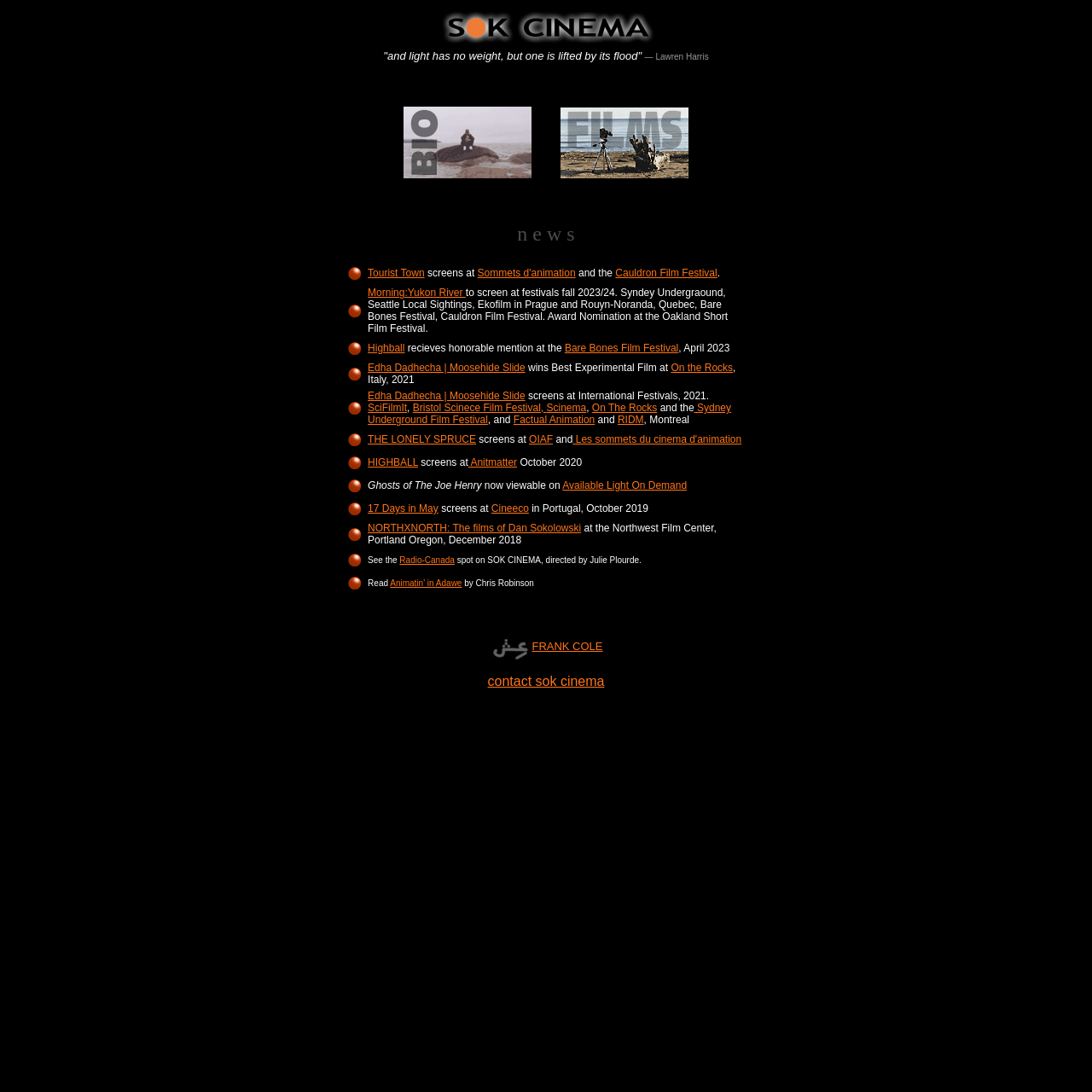Please determine the bounding box coordinates of the element to click in order to execute the following instruction: "click on Tourist Town". The coordinates should be four float numbers between 0 and 1, specified as [left, top, right, bottom].

[0.337, 0.245, 0.389, 0.255]